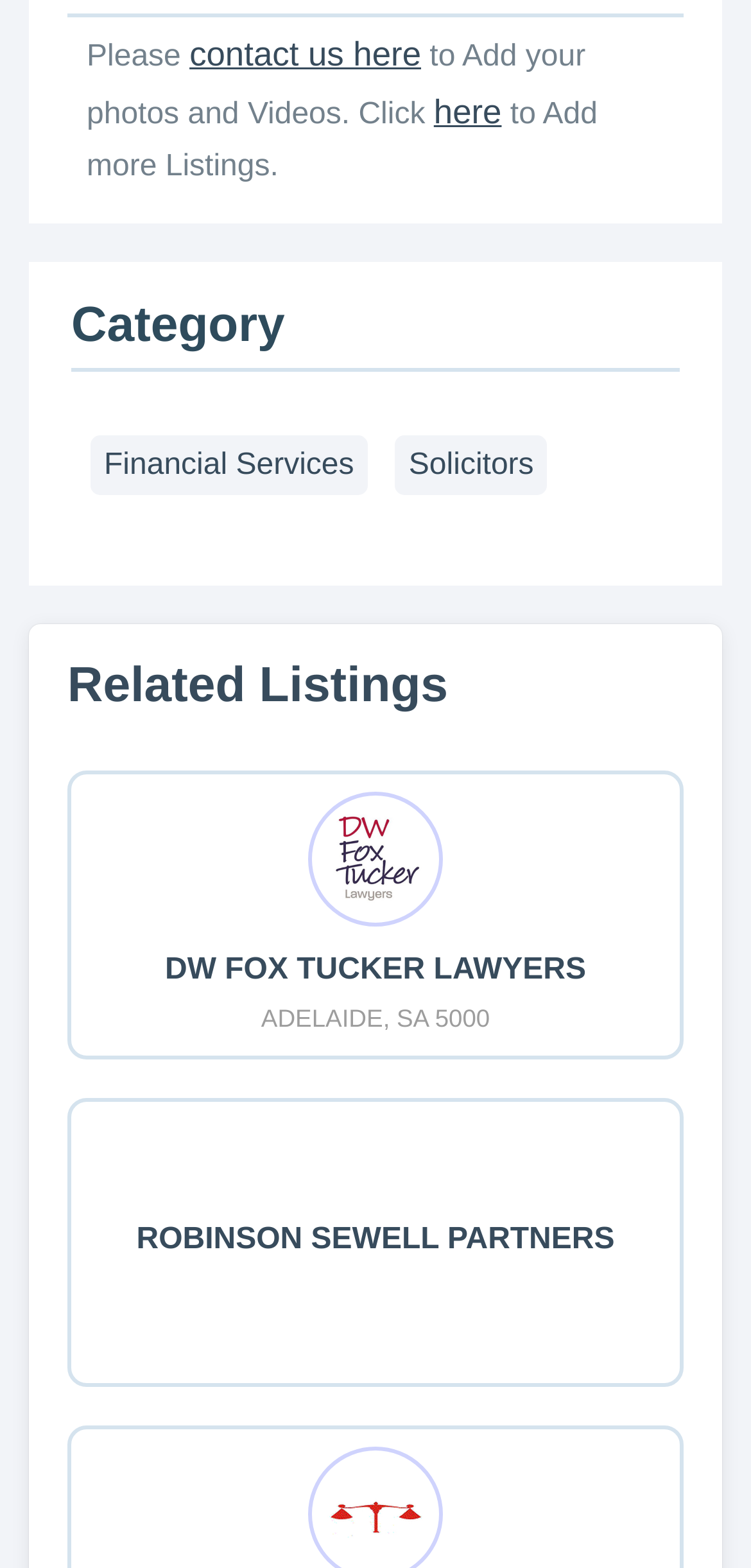Answer the following in one word or a short phrase: 
How many links are under the 'Financial Services Solicitors' category?

2